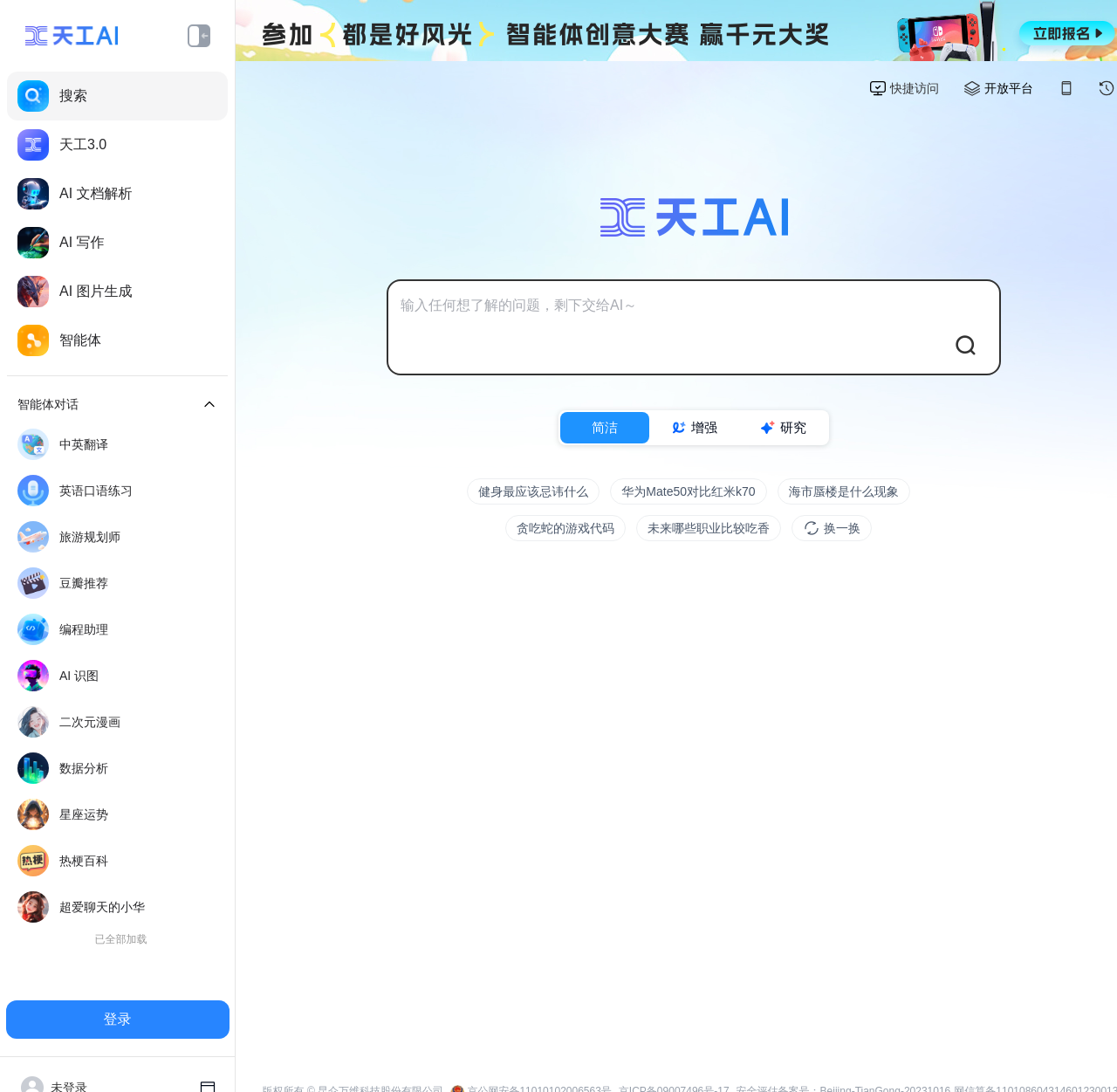Locate the bounding box coordinates of the element I should click to achieve the following instruction: "Login to the system".

[0.005, 0.916, 0.205, 0.951]